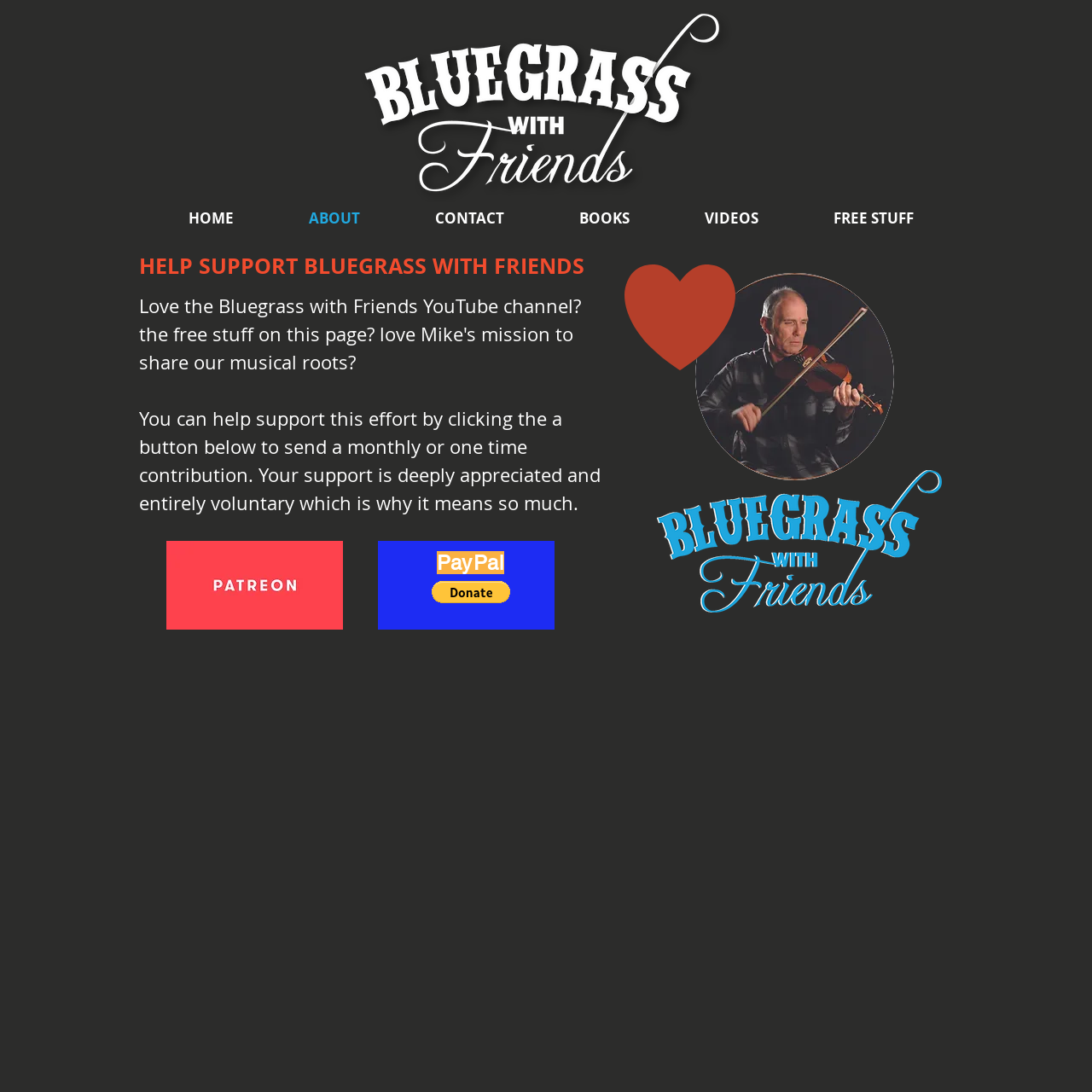Generate a thorough description of the webpage.

The webpage is titled "SUPPORT | bluegrasswithfriends" and has a navigation menu at the top with 6 links: "HOME", "ABOUT", "CONTACT", "BOOKS", "VIDEOS", and "FREE STUFF". 

Below the navigation menu, there is a main section with a heading "HELP SUPPORT BLUEGRASS WITH FRIENDS". Under this heading, there is a paragraph of text explaining how to support the effort by sending a monthly or one-time contribution. 

To the right of the paragraph, there is a link with a "Digital-Patreon-Wordmark_WhiteOnFieryCor" image. Below this link, there is a "Donate via PayPal" button with a "PayPal" heading above it. 

On the right side of the page, there are two images: "Mike-Fiddle.jpg" and "BGWF-typeblue-shadow.png". The "Mike-Fiddle.jpg" image is positioned above the "BGWF-typeblue-shadow.png" image.